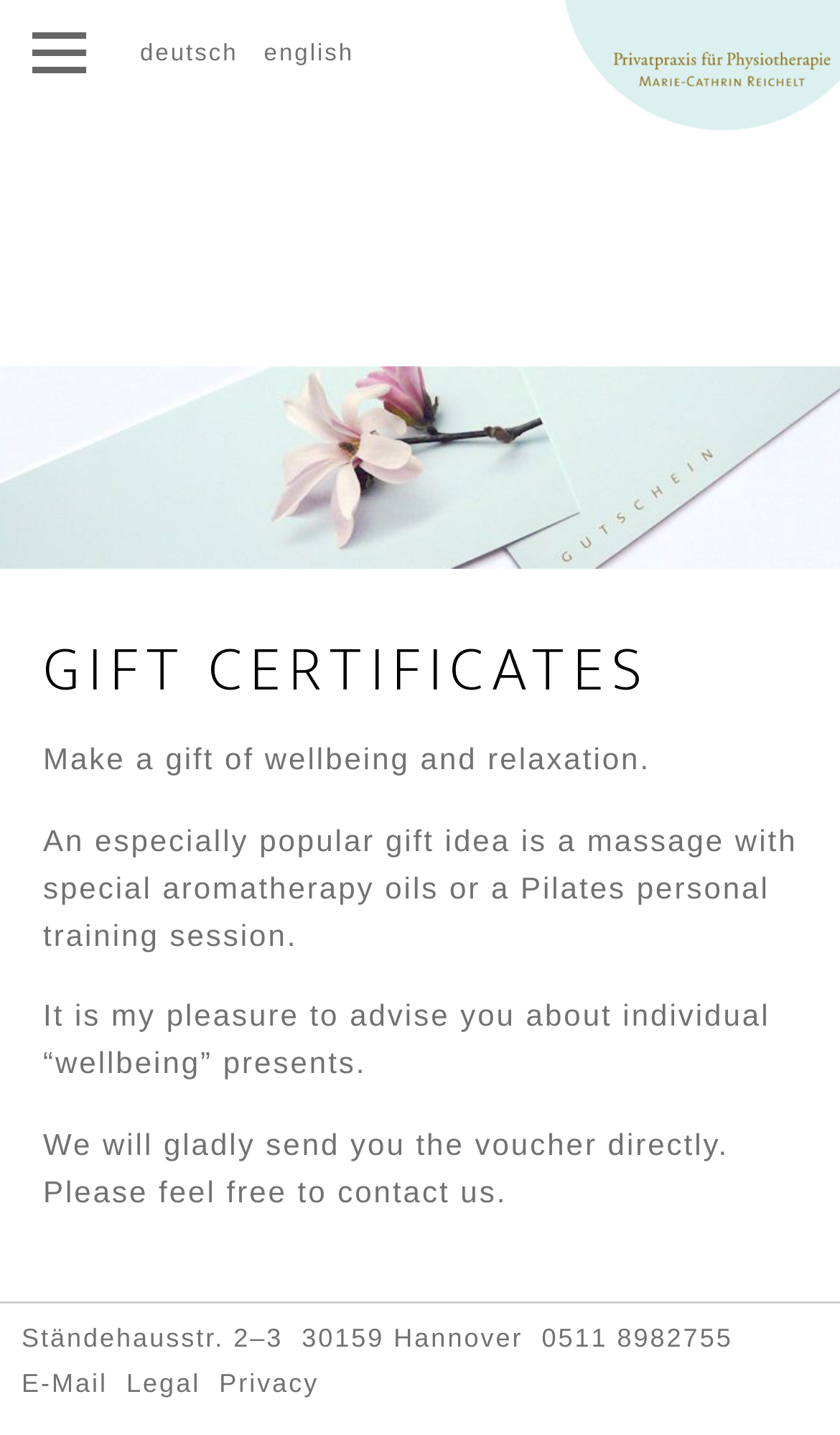Offer an in-depth caption of the entire webpage.

The webpage is about gift certificates for private physiotherapy services offered by Marie-Cathrin Reichelt in Hannover, Germany. At the top left, there is a link to the current page in German, accompanied by the text "deutsch". Next to it, there is a static text "english", indicating the language of the current page.

Below the language options, there is a prominent heading "GIFT CERTIFICATES" that spans almost the entire width of the page. Underneath the heading, there is a brief description of the gift certificates, stating that they offer a gift of wellbeing and relaxation.

The page then describes the popular gift ideas, including massages with aromatherapy oils and Pilates personal training sessions. It also mentions that the physiotherapist is available to advise on individual "wellbeing" presents. Additionally, the page states that vouchers can be sent directly upon request.

Further down, there is a section with the physiotherapist's contact information, including the address, phone number, and email. At the very bottom of the page, there are links to the legal and privacy policies, separated by blank spaces.

There are no images on the page, and the layout is primarily composed of text elements.